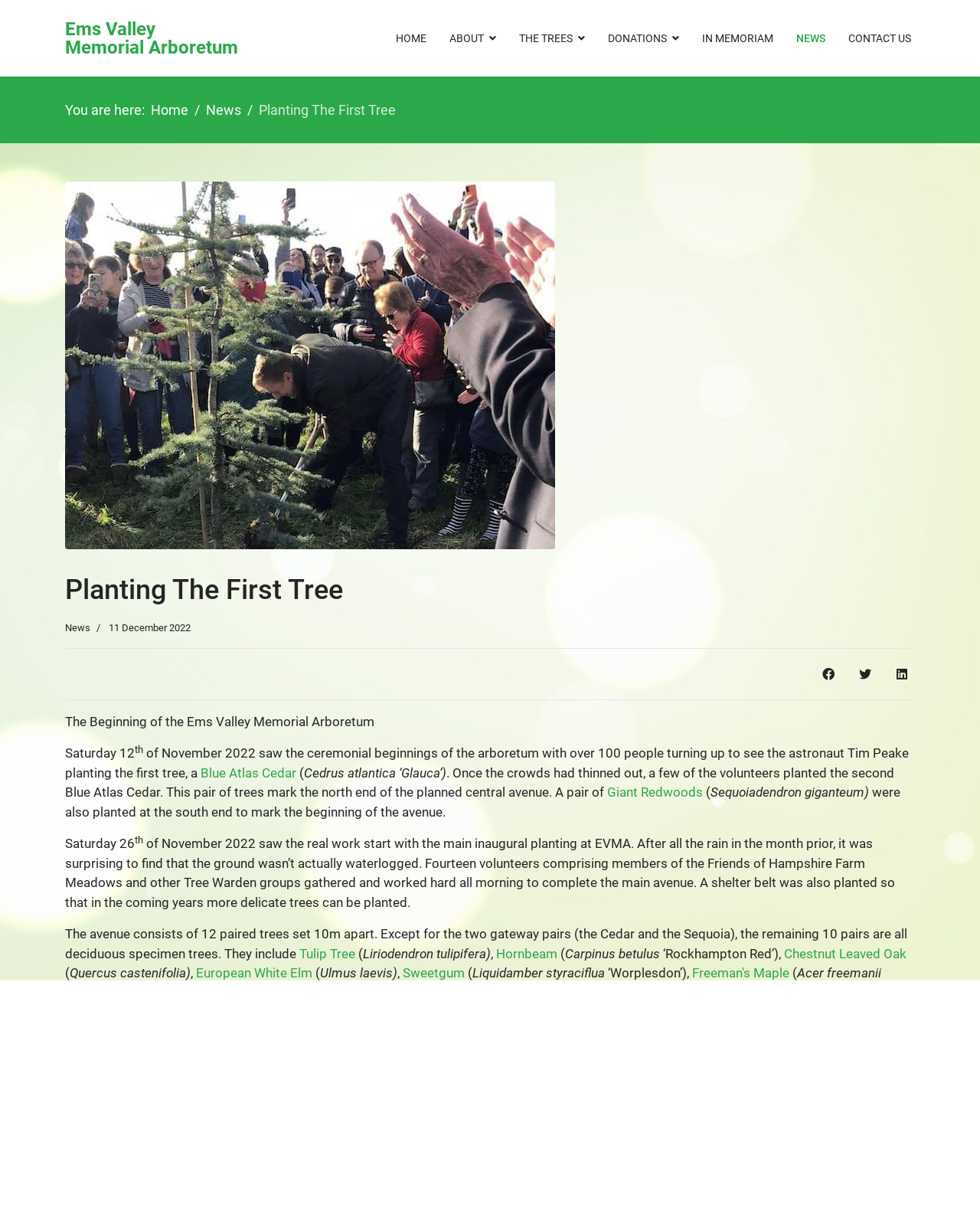What can be viewed by clicking on the 'photo gallery' link?
Using the image as a reference, answer with just one word or a short phrase.

Pictures of the tree planting process